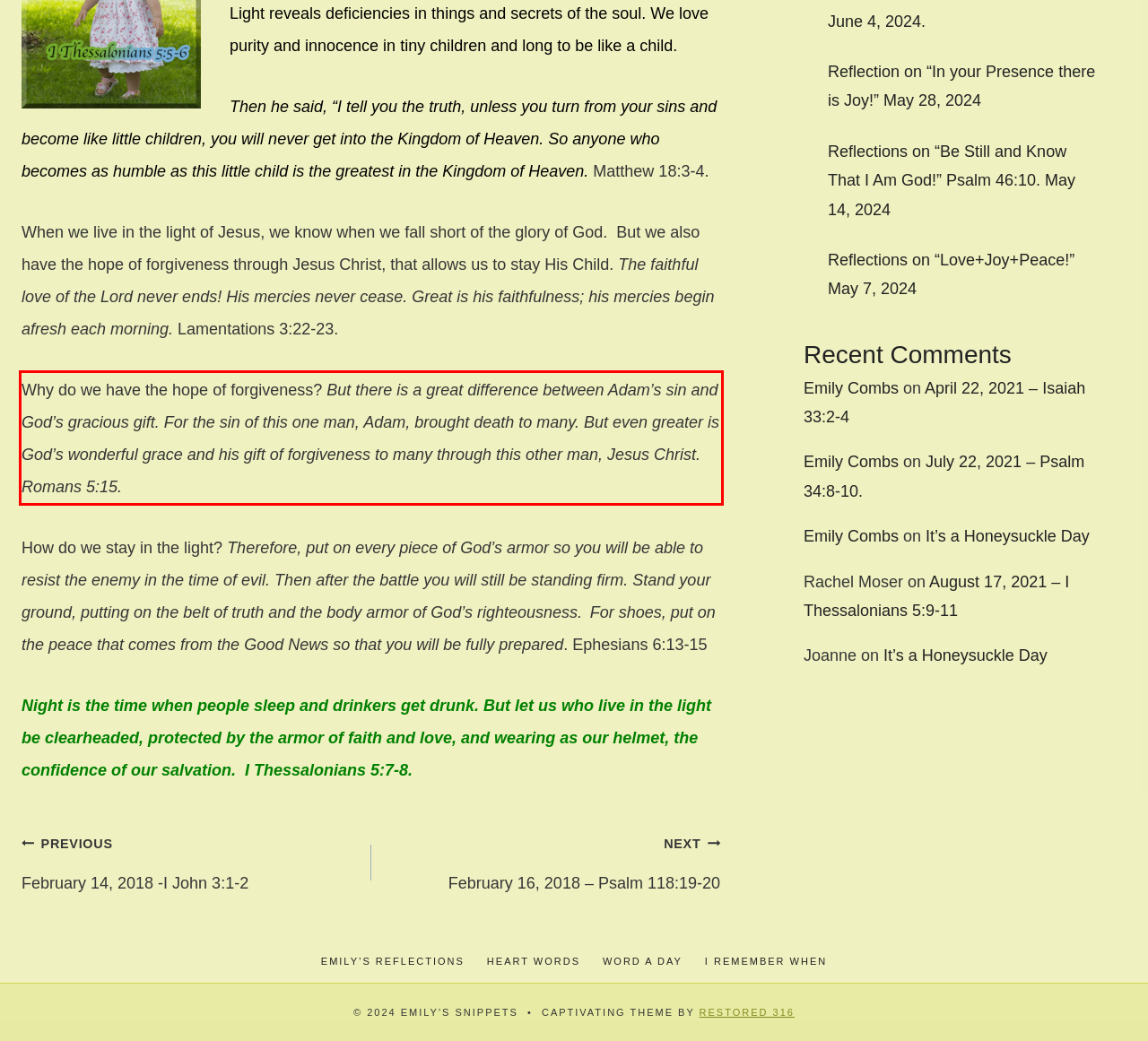Please look at the screenshot provided and find the red bounding box. Extract the text content contained within this bounding box.

Why do we have the hope of forgiveness? But there is a great difference between Adam’s sin and God’s gracious gift. For the sin of this one man, Adam, brought death to many. But even greater is God’s wonderful grace and his gift of forgiveness to many through this other man, Jesus Christ. Romans 5:15.